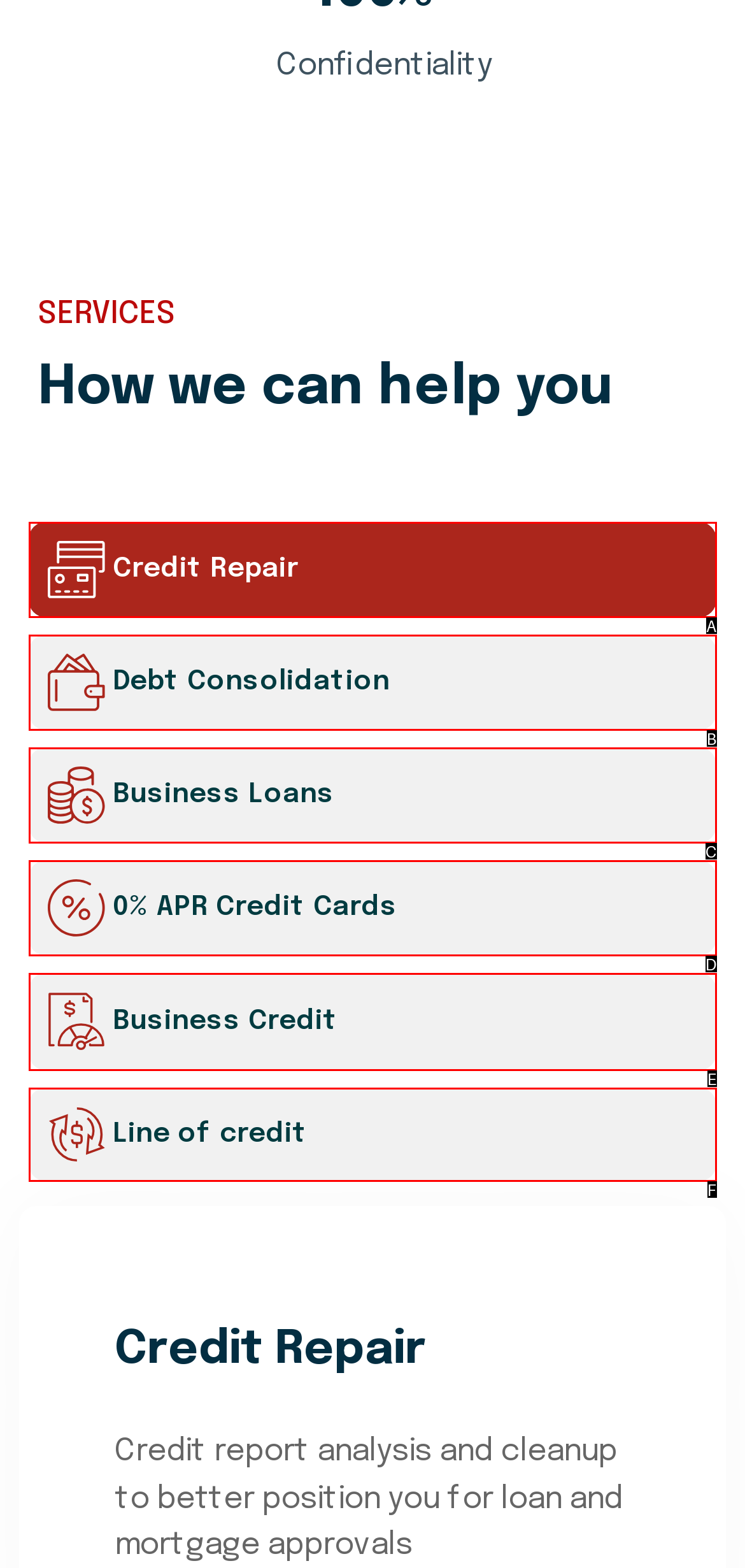Which HTML element matches the description: AGREE?
Reply with the letter of the correct choice.

None